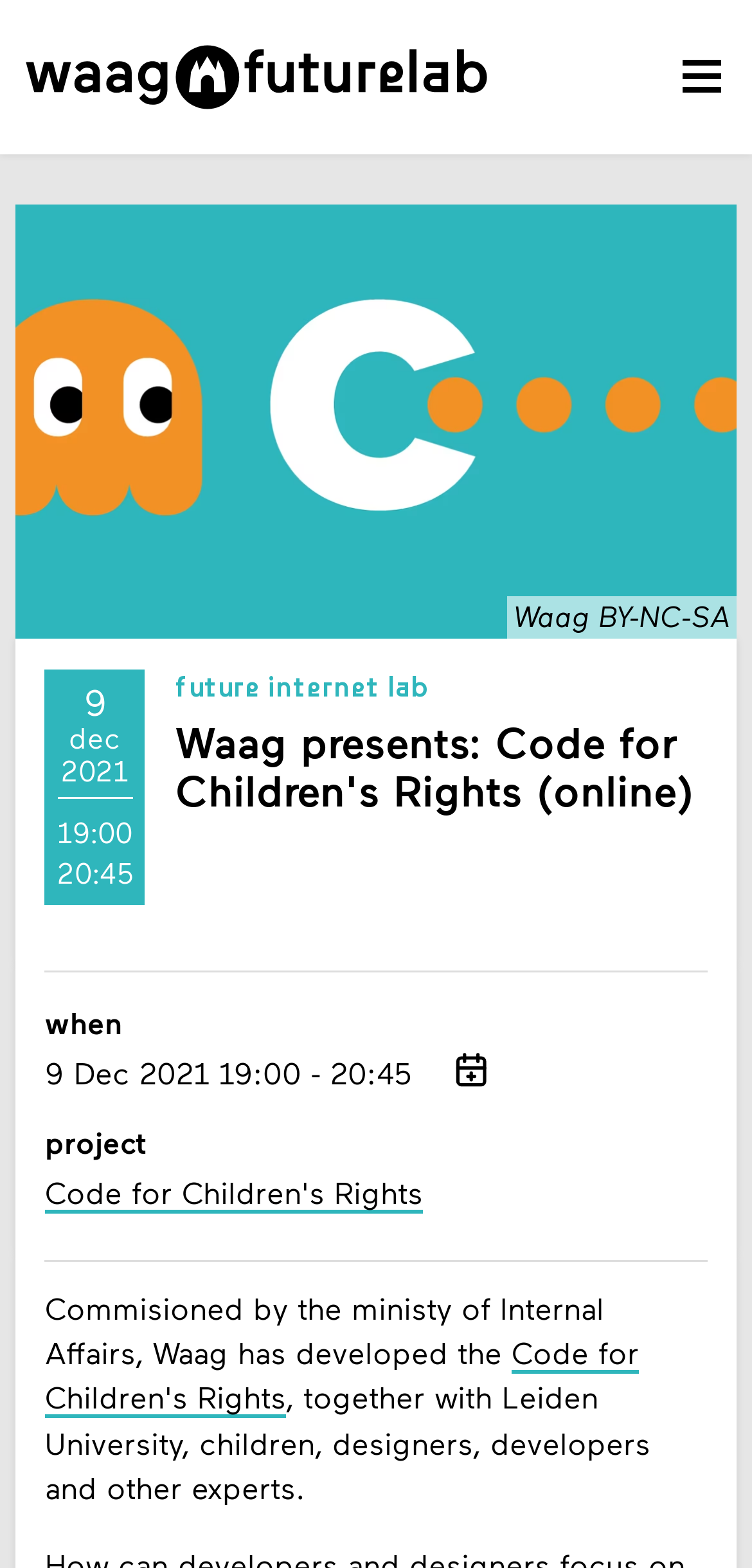Using the given element description, provide the bounding box coordinates (top-left x, top-left y, bottom-right x, bottom-right y) for the corresponding UI element in the screenshot: Future Internet Lab

[0.234, 0.426, 0.57, 0.453]